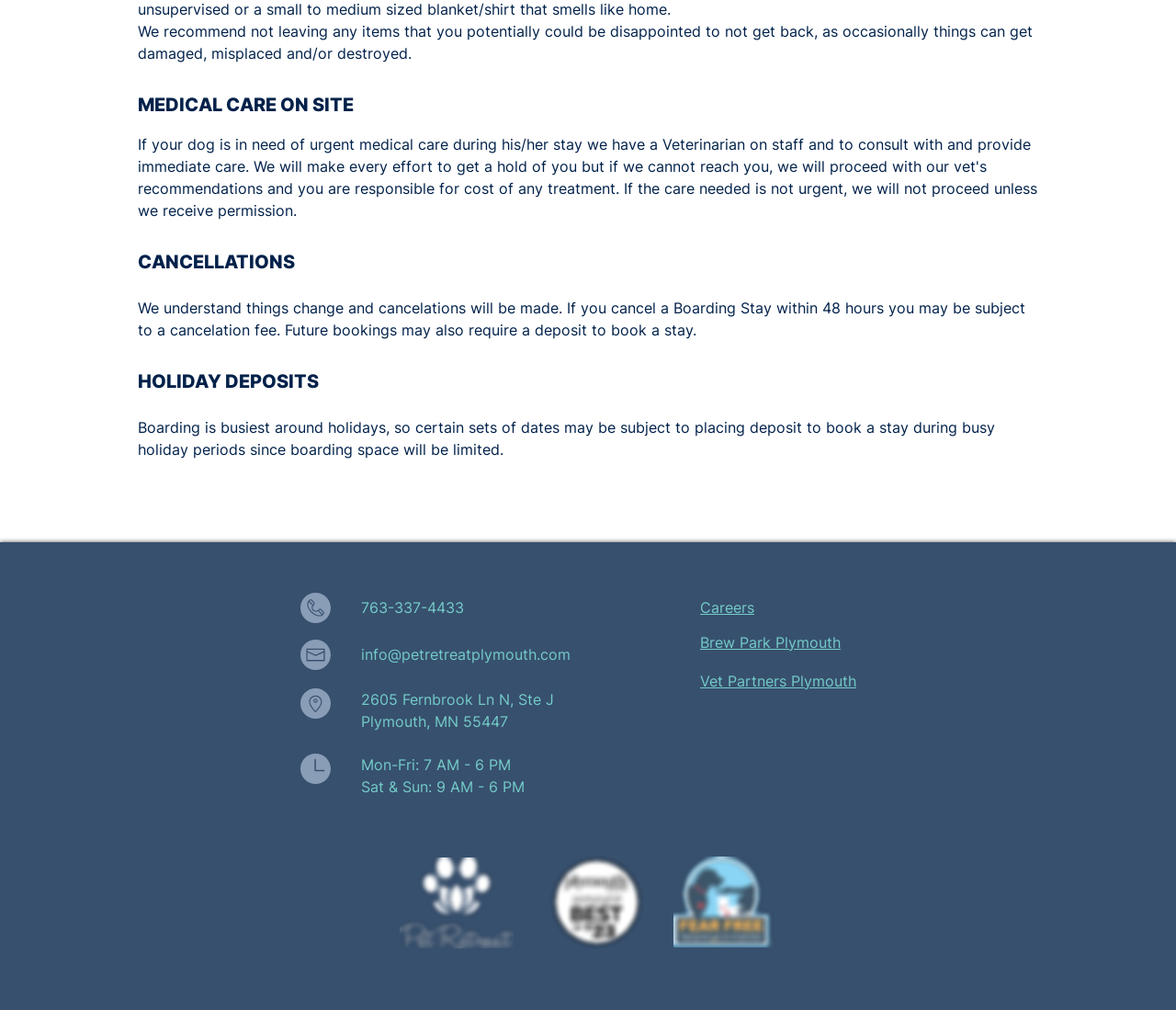Bounding box coordinates are specified in the format (top-left x, top-left y, bottom-right x, bottom-right y). All values are floating point numbers bounded between 0 and 1. Please provide the bounding box coordinate of the region this sentence describes: Brew Park Plymouth

[0.595, 0.627, 0.715, 0.645]